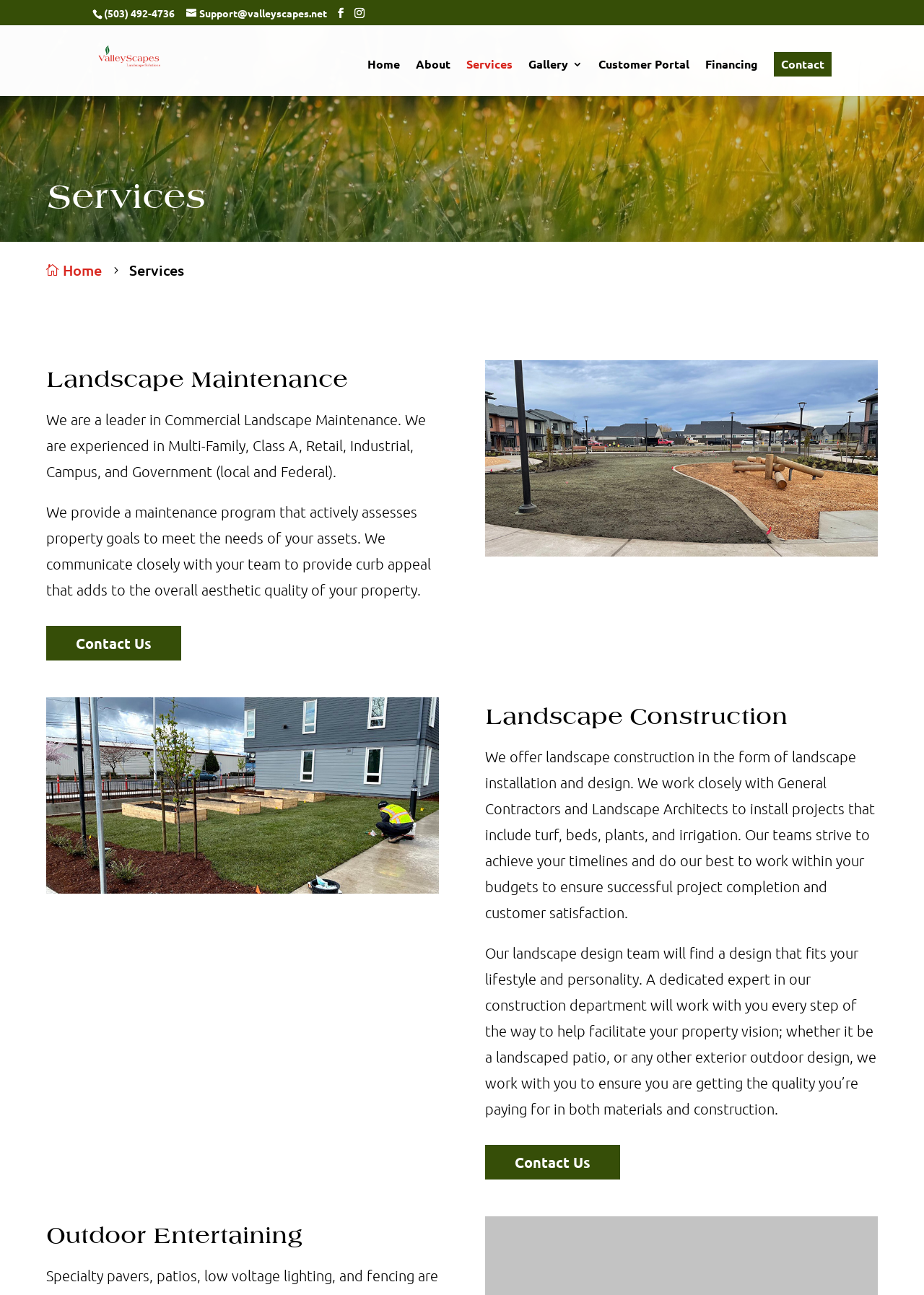Provide a thorough description of the webpage's content and layout.

The webpage is about Valley Scapes, a company that provides landscape maintenance and construction services. At the top of the page, there is a phone number, "(503) 492-4736", and an email address, "Support@valleyscapes.net", along with three social media links. The company's logo, "Valley Scapes", is also displayed at the top.

Below the top section, there is a navigation menu with links to different pages, including "Home", "About", "Services", "Gallery 3", "Customer Portal", "Financing", and "Contact".

The main content of the page is divided into three sections: "Services", "Landscape Maintenance", and "Landscape Construction". The "Services" section has a heading and a link to the "Home" page.

The "Landscape Maintenance" section has a heading and a brief description of the company's maintenance services, which include commercial landscape maintenance for various types of properties. There are two paragraphs of text that explain the company's maintenance program and its benefits. Below the text, there is a "Contact Us" link and two images, one of a freshly landscaped playground and another of a landscaper working on a construction project.

The "Landscape Construction" section has a heading and a brief description of the company's construction services, which include landscape installation and design. There are two paragraphs of text that explain the company's construction process and its benefits. Below the text, there is another "Contact Us" link.

At the bottom of the page, there is a section titled "Outdoor Entertaining", but it does not contain any text or images.